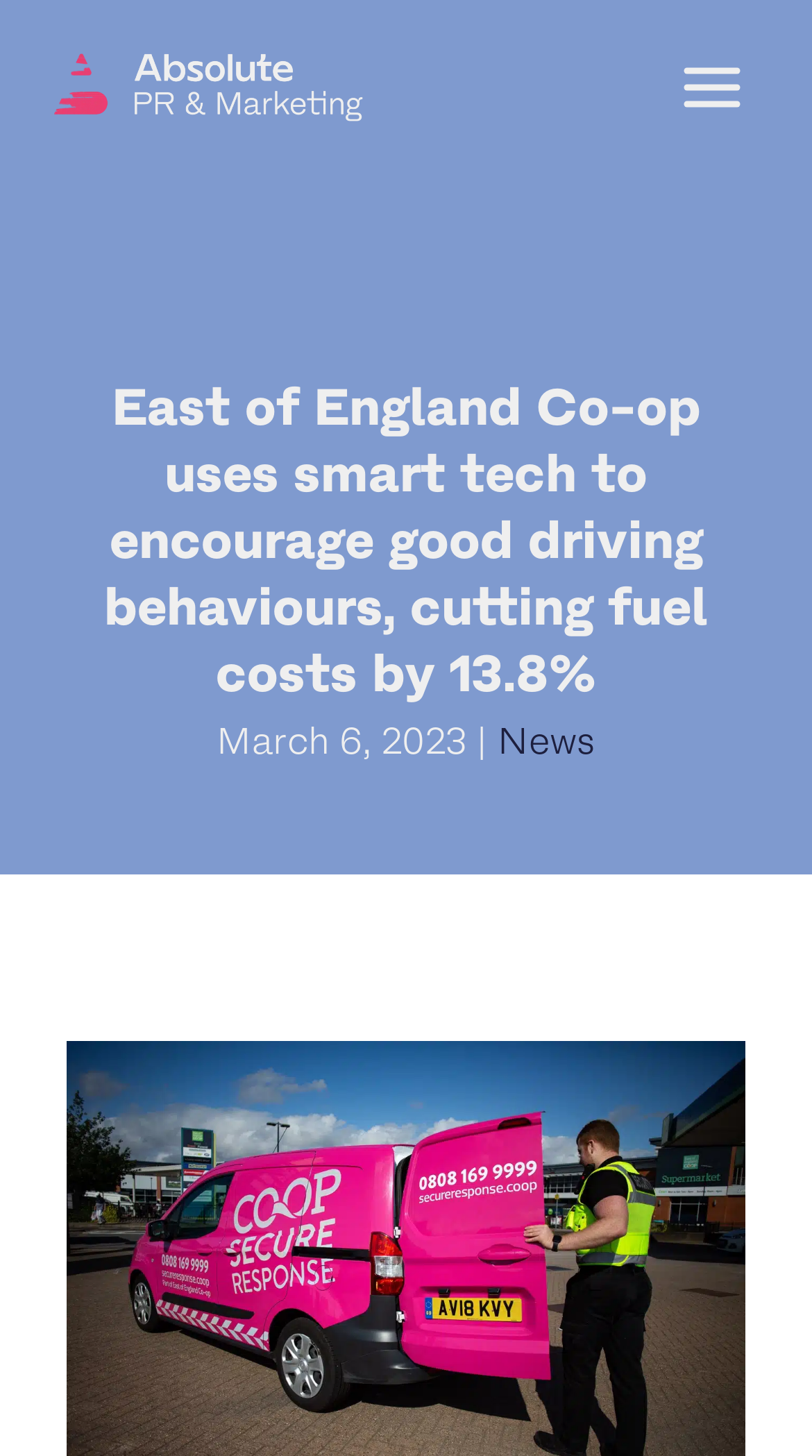Provide your answer in a single word or phrase: 
How many images are on the top left corner?

2